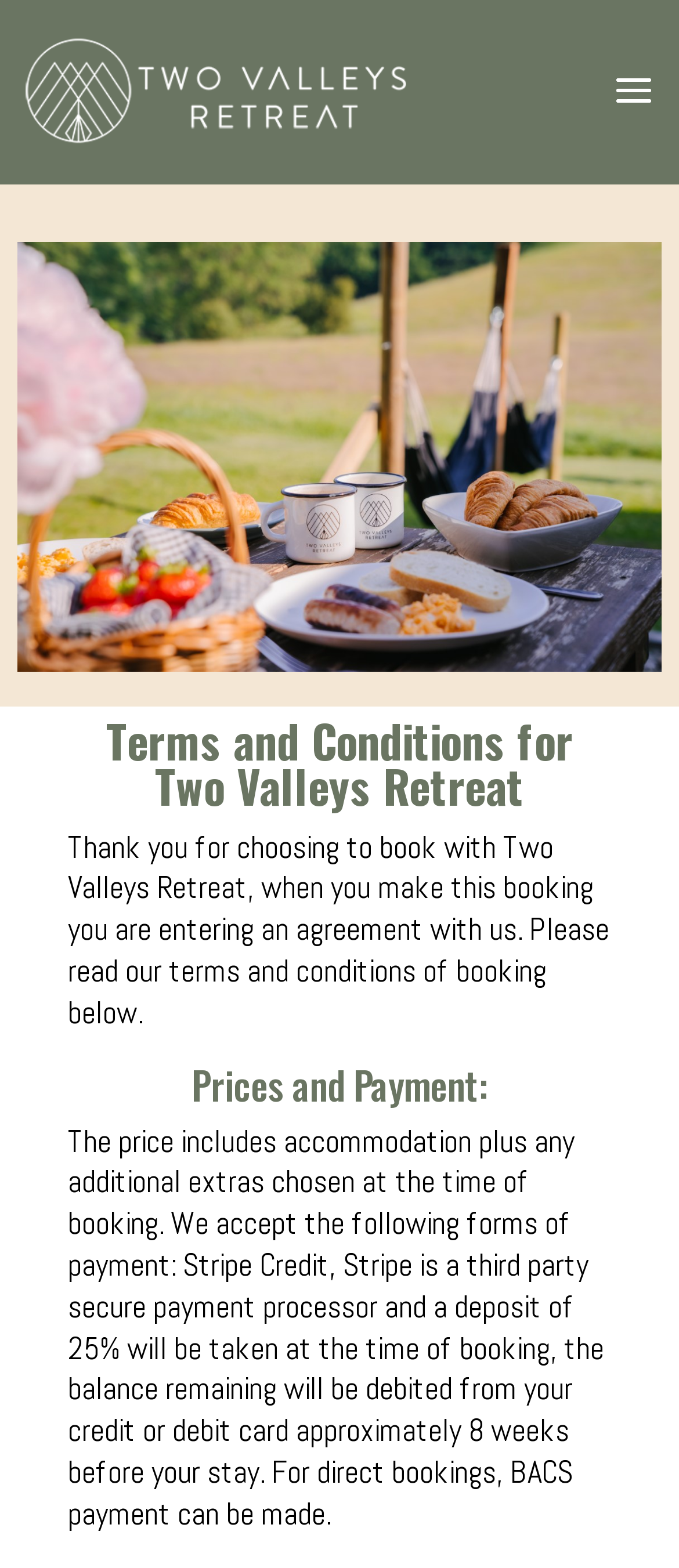Answer the question below in one word or phrase:
What percentage of the payment is taken as a deposit?

25%